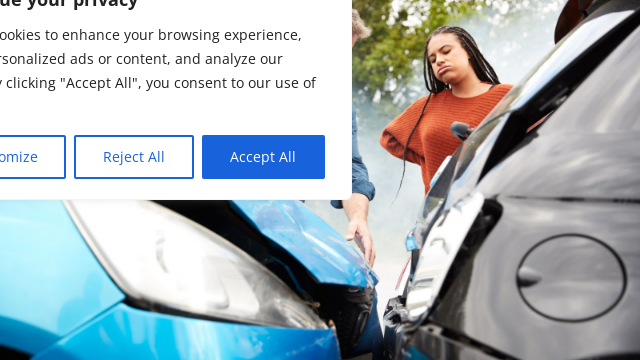Create a detailed narrative of what is happening in the image.

The image depicts a scene following a car accident, with two individuals visibly affected by the incident. In the foreground, a blue car has sustained damage to its front, while another car appears slightly out of focus to the right. One person, dressed in a striped shirt, is examining the damage on the blue vehicle, likely assessing the situation. Meanwhile, a second individual, wearing an orange sweater, displays a contemplative expression, possibly reflecting on the incident or its implications. The background suggests an outdoor setting, adding to the gravity of the situation depicted in the image. Superimposed over this scene is a privacy consent prompt, emphasizing the importance of personal data management and user consent on digital platforms.